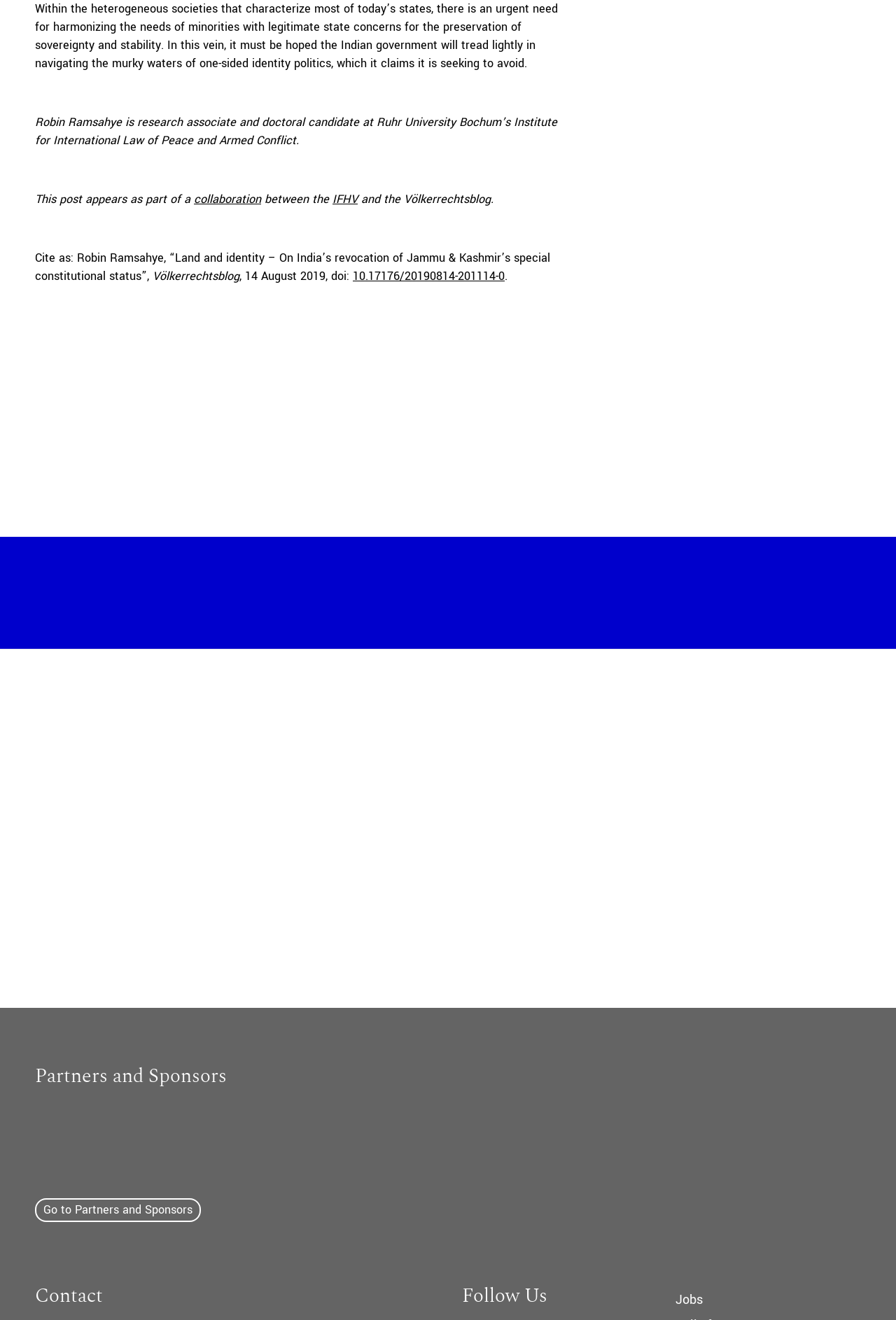Kindly determine the bounding box coordinates for the clickable area to achieve the given instruction: "Follow the 'Directions for Authors' link".

[0.292, 0.617, 0.42, 0.629]